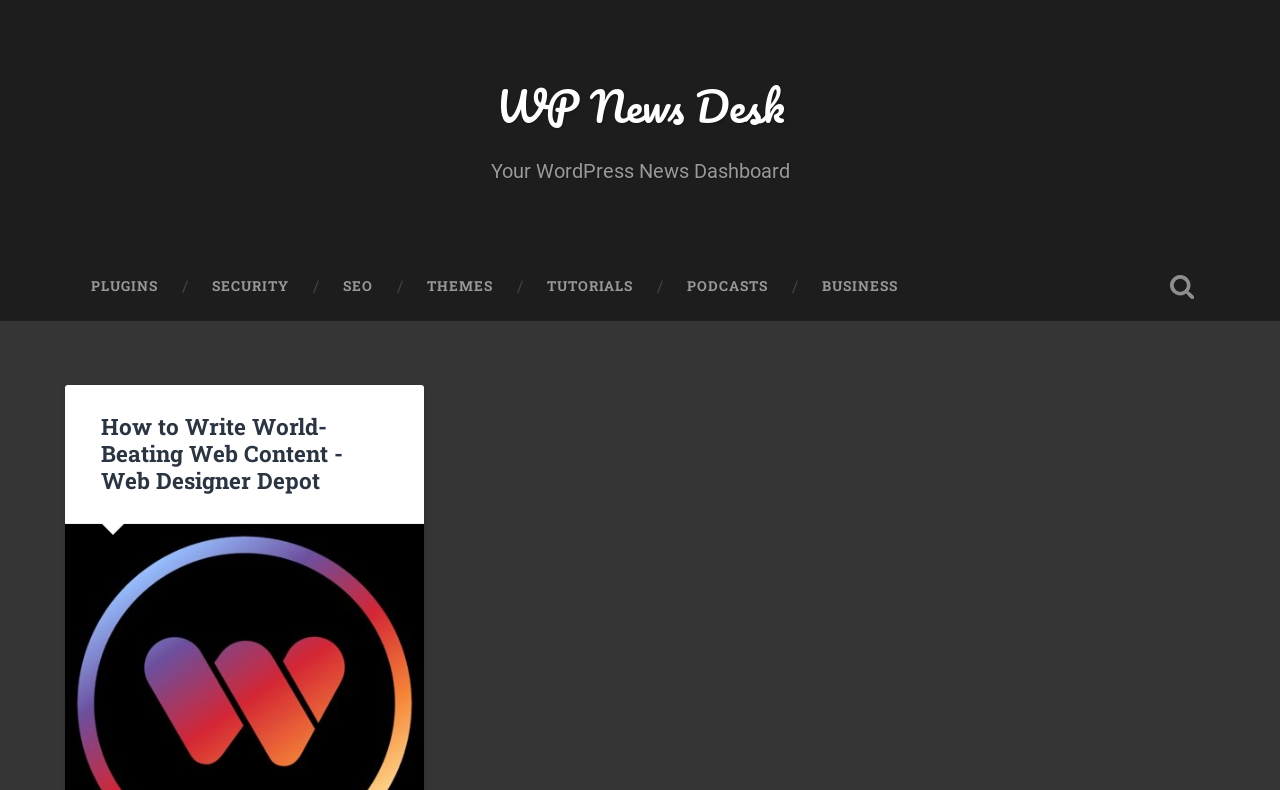What is the category of the first article?
Using the image, elaborate on the answer with as much detail as possible.

I found the title of the first article, 'How to Write World-Beating Web Content - Web Designer Depot', and inferred that 'Web Designer' is the category or source of the article.